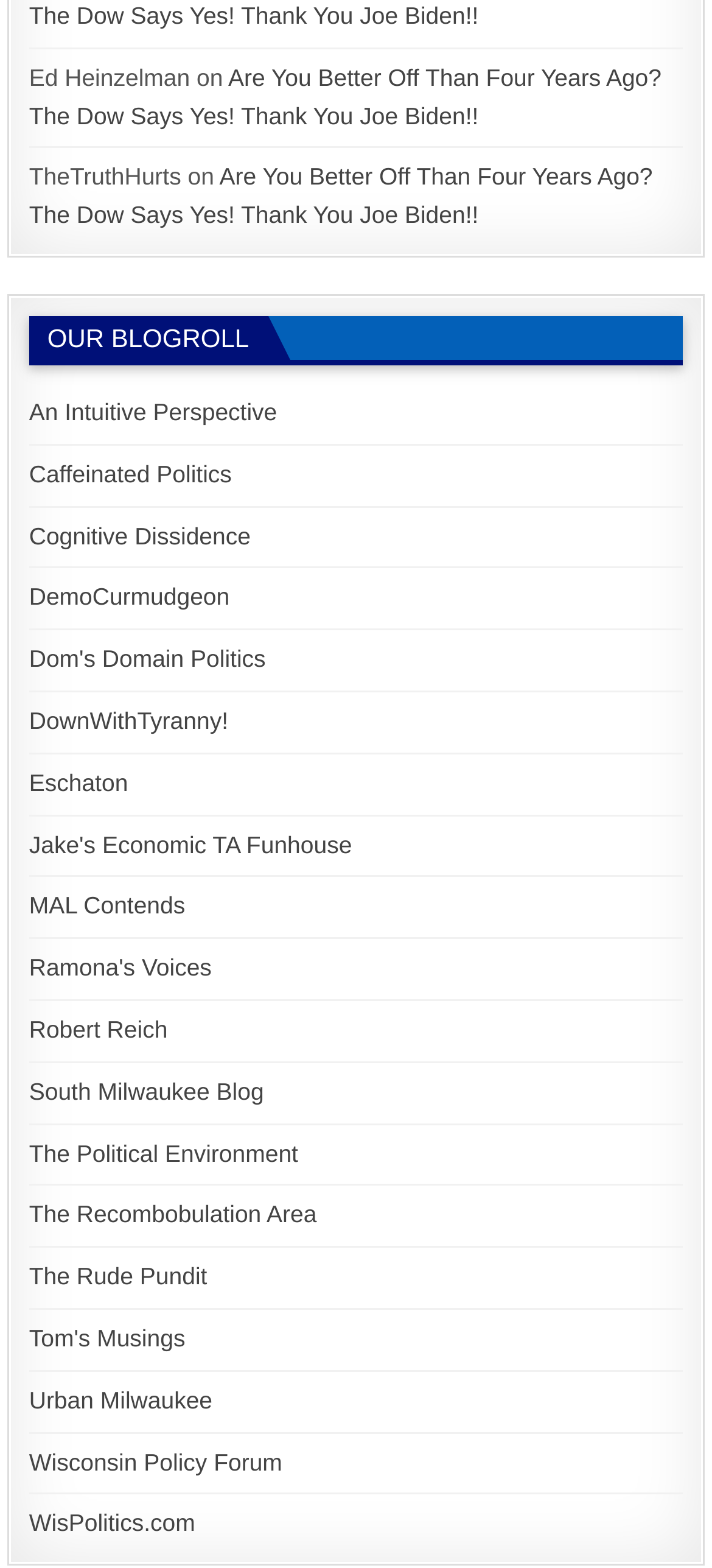Identify the bounding box coordinates for the region to click in order to carry out this instruction: "Click on the link to read 'Are You Better Off Than Four Years Ago? The Dow Says Yes! Thank You Joe Biden!!'". Provide the coordinates using four float numbers between 0 and 1, formatted as [left, top, right, bottom].

[0.041, 0.041, 0.929, 0.082]